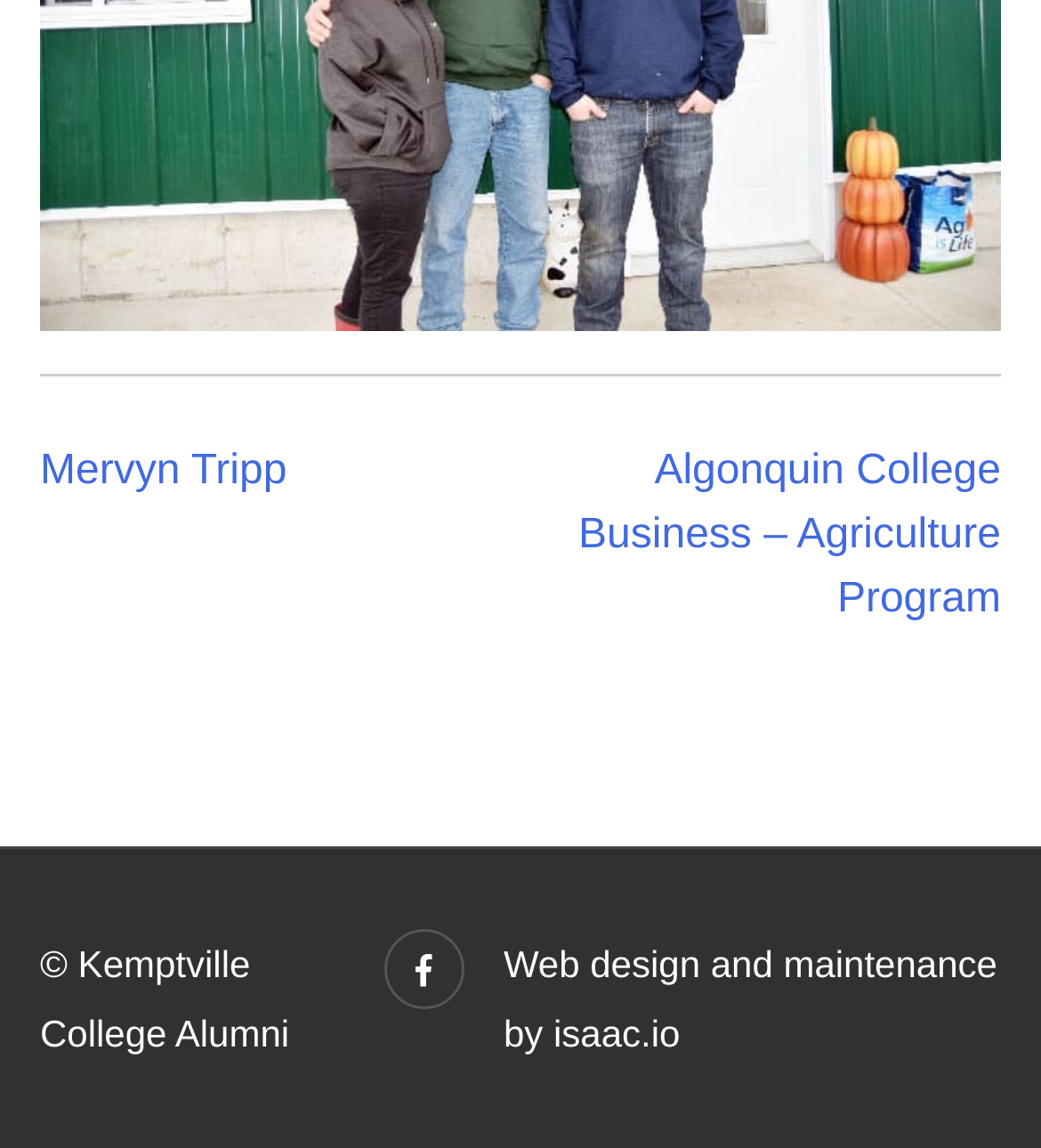Who designed and maintained the website?
Provide an in-depth answer to the question, covering all aspects.

I found the information about the website designer and maintainer in the footer section, where it says 'Web design and maintenance by isaac.io'.